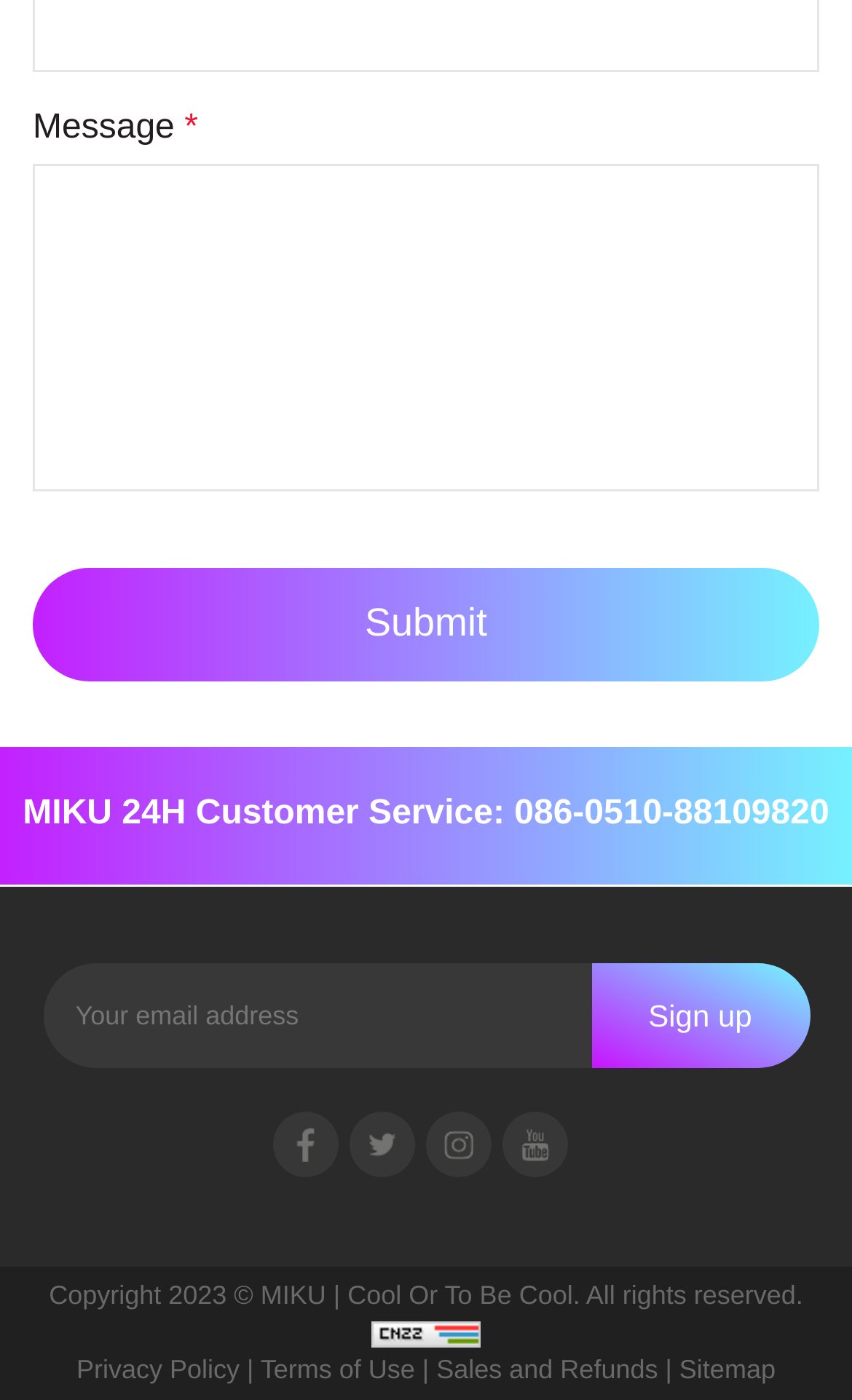Please specify the coordinates of the bounding box for the element that should be clicked to carry out this instruction: "Contact MIKU 24H Customer Service". The coordinates must be four float numbers between 0 and 1, formatted as [left, top, right, bottom].

[0.027, 0.568, 0.973, 0.595]